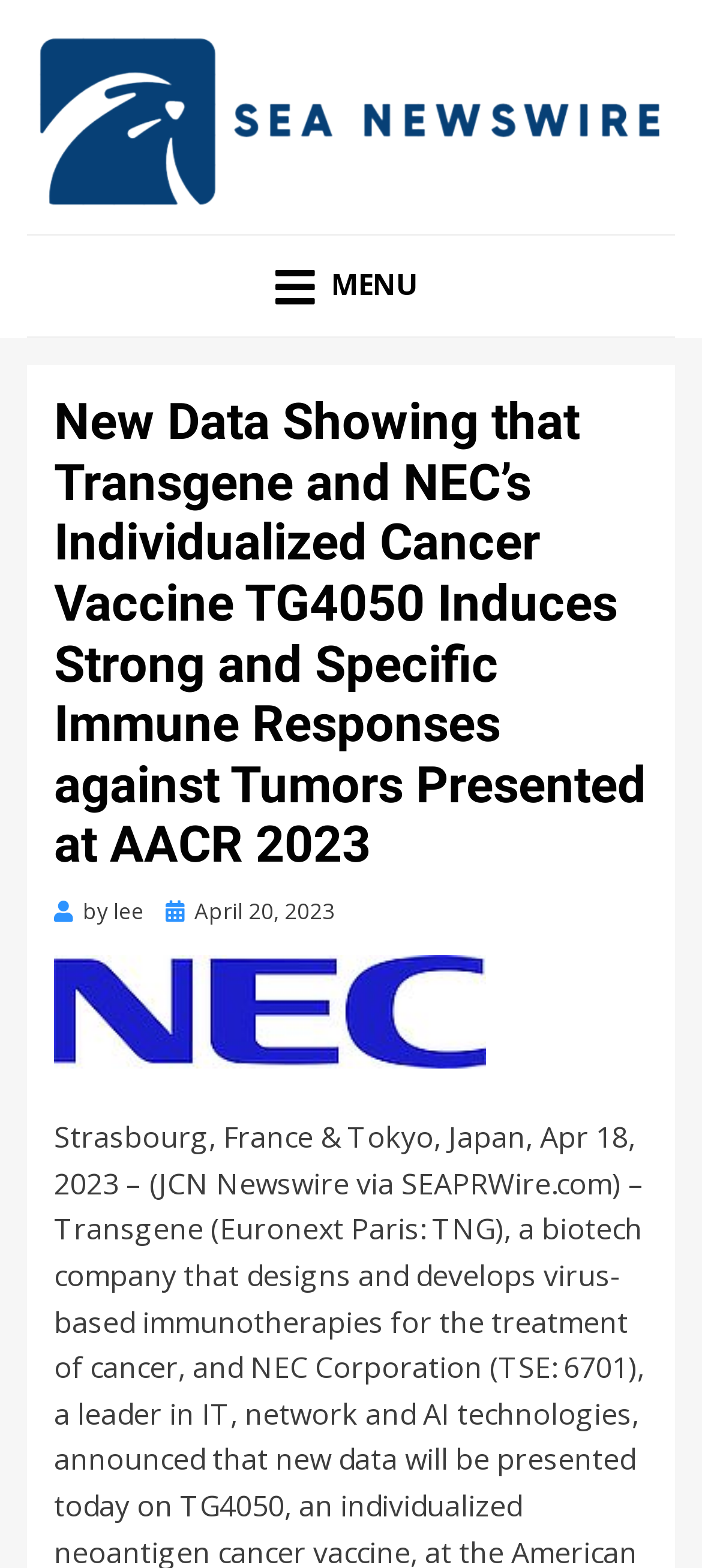Provide a thorough description of the webpage you see.

The webpage appears to be a news article or press release about a cancer vaccine. At the top, there is a logo and a link to "SEA Newswire" on the left side, accompanied by an image with the same name. Below this, there is a link to "SEA NEWSWIRE" and a static text block with a Malay phrase, which translates to "Comprehensive Southeast Asian News and Business Analysis".

On the right side of the top section, there is a menu link denoted by a hamburger icon (\uf0c9). When expanded, the menu contains a header with the title of the article, "New Data Showing that Transgene and NEC’s Individualized Cancer Vaccine TG4050 Induces Strong and Specific Immune Responses against Tumors Presented at AACR 2023". 

Below the title, there is a byline with the author's name, "lee", and a posting date, "April 20, 2023". The posting date is accompanied by a clock icon (\uf073). There is also an image located to the right of the byline and posting date.